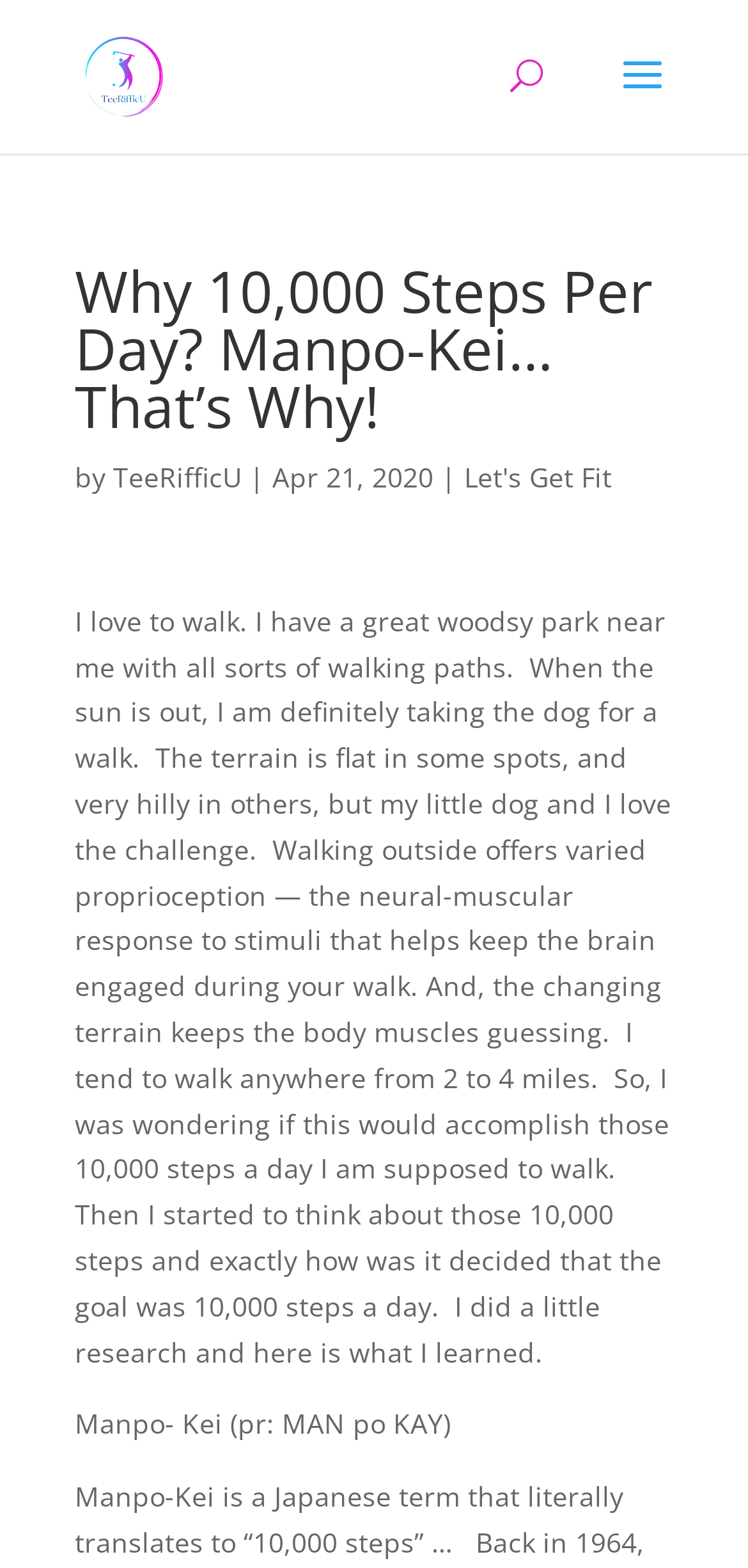Please extract and provide the main headline of the webpage.

Why 10,000 Steps Per Day? Manpo-Kei… That’s Why!